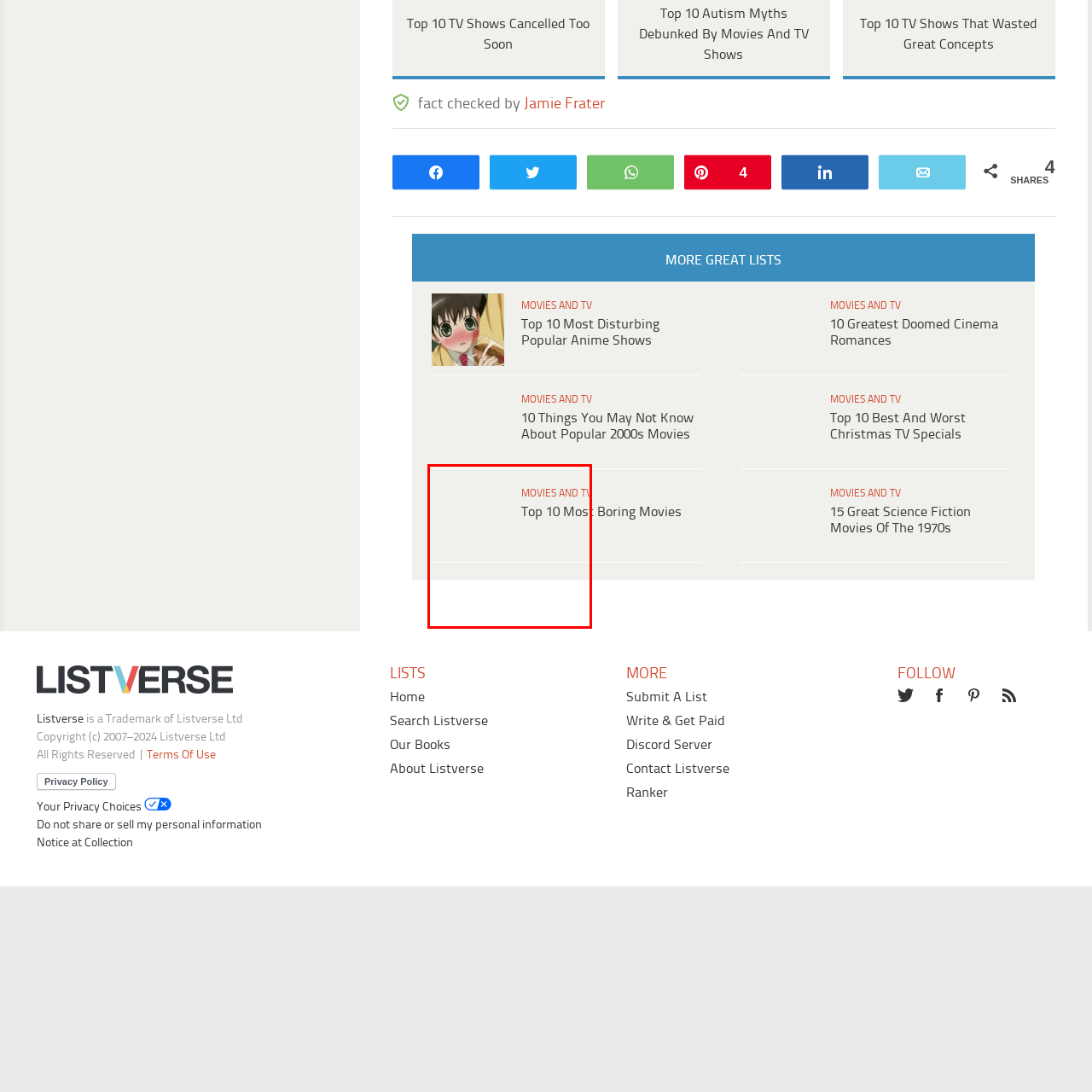Provide an elaborate description of the visual elements present in the image enclosed by the red boundary.

This image features a section header for an article titled "Top 10 TV Shows Cancelled Too Soon," highlighting the theme of shows that ended abruptly, leaving fans wanting more. The design features a clean, minimalist background, emphasizing the title in a bold, dark font. Above the main heading, there’s a smaller caption that reads “MOVIES AND TV,” indicating the category under which this list falls. This layout suggests an engaging exploration of beloved television series that did not receive the closure they deserved, inviting readers to delve into the nostalgic and often frustrating world of premature TV cancellations.